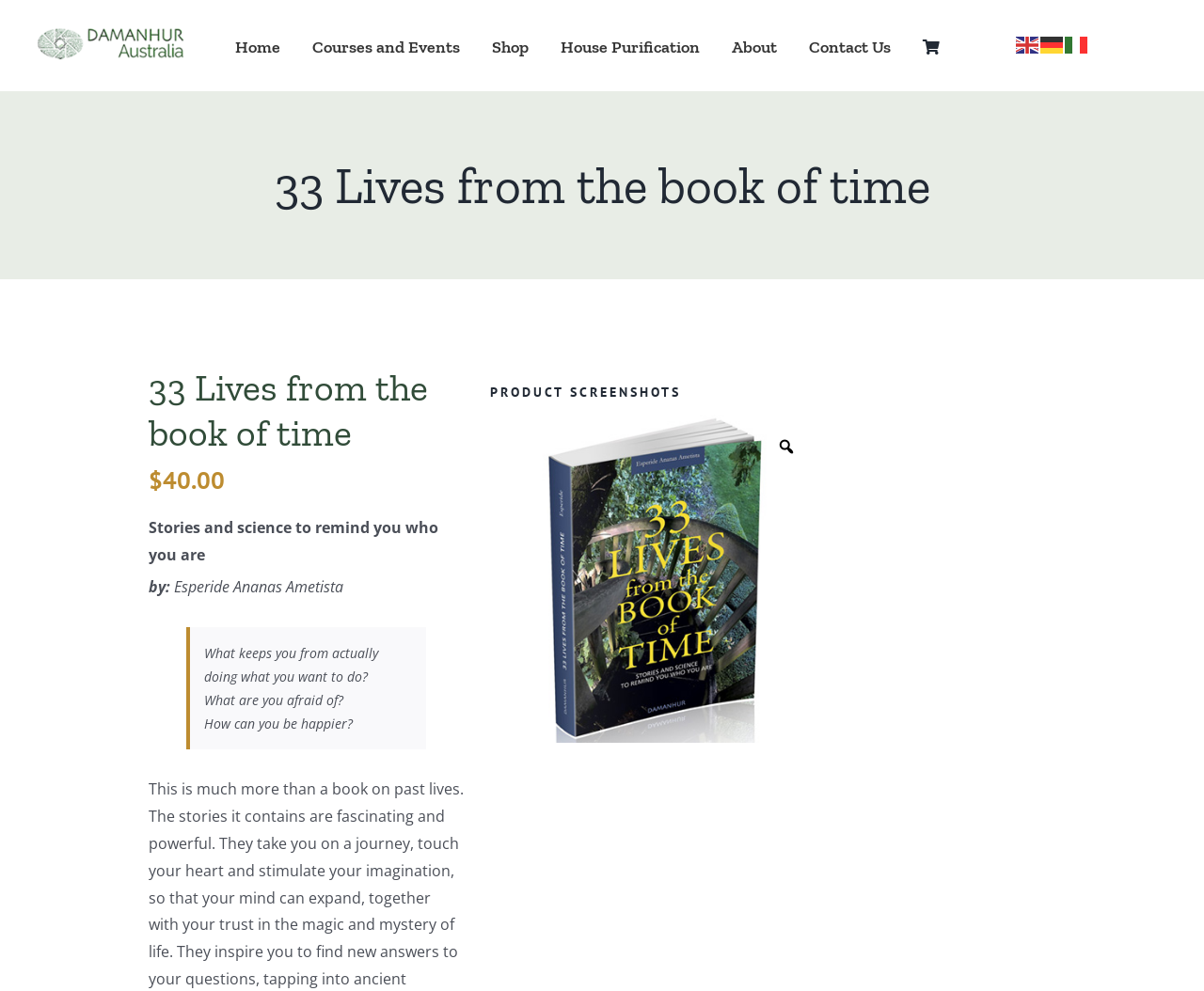What is the price of this product? Based on the image, give a response in one word or a short phrase.

$40.00